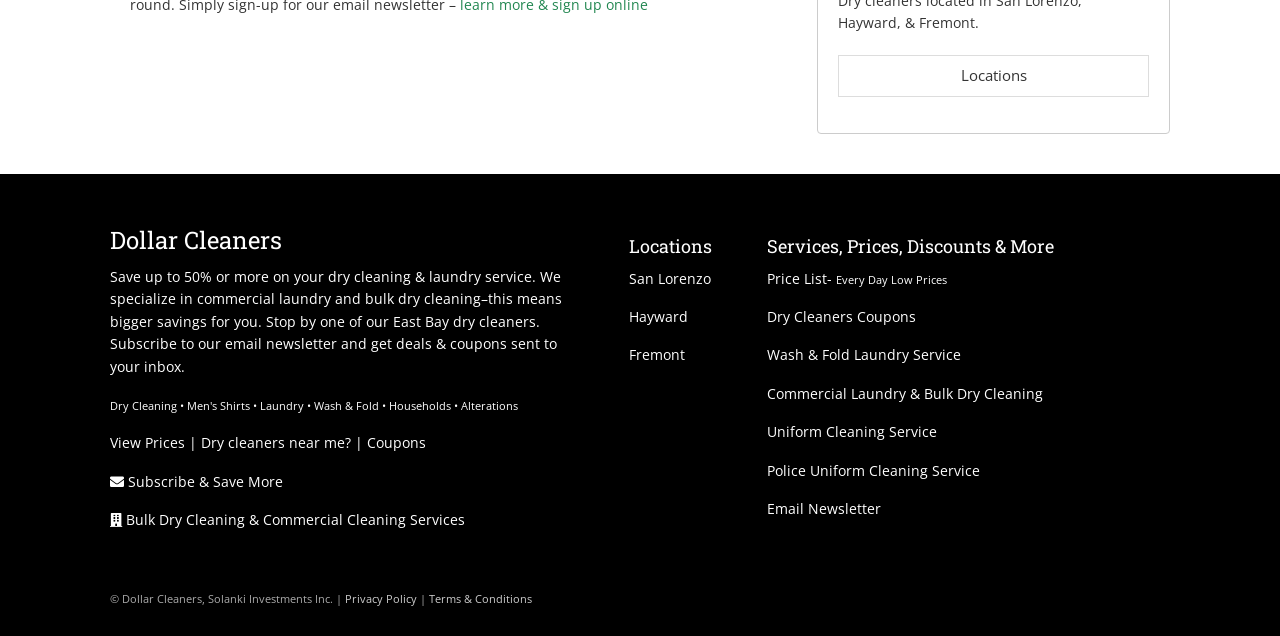Use a single word or phrase to answer the question:
How can I get deals and coupons from Dollar Cleaners?

subscribe to email newsletter